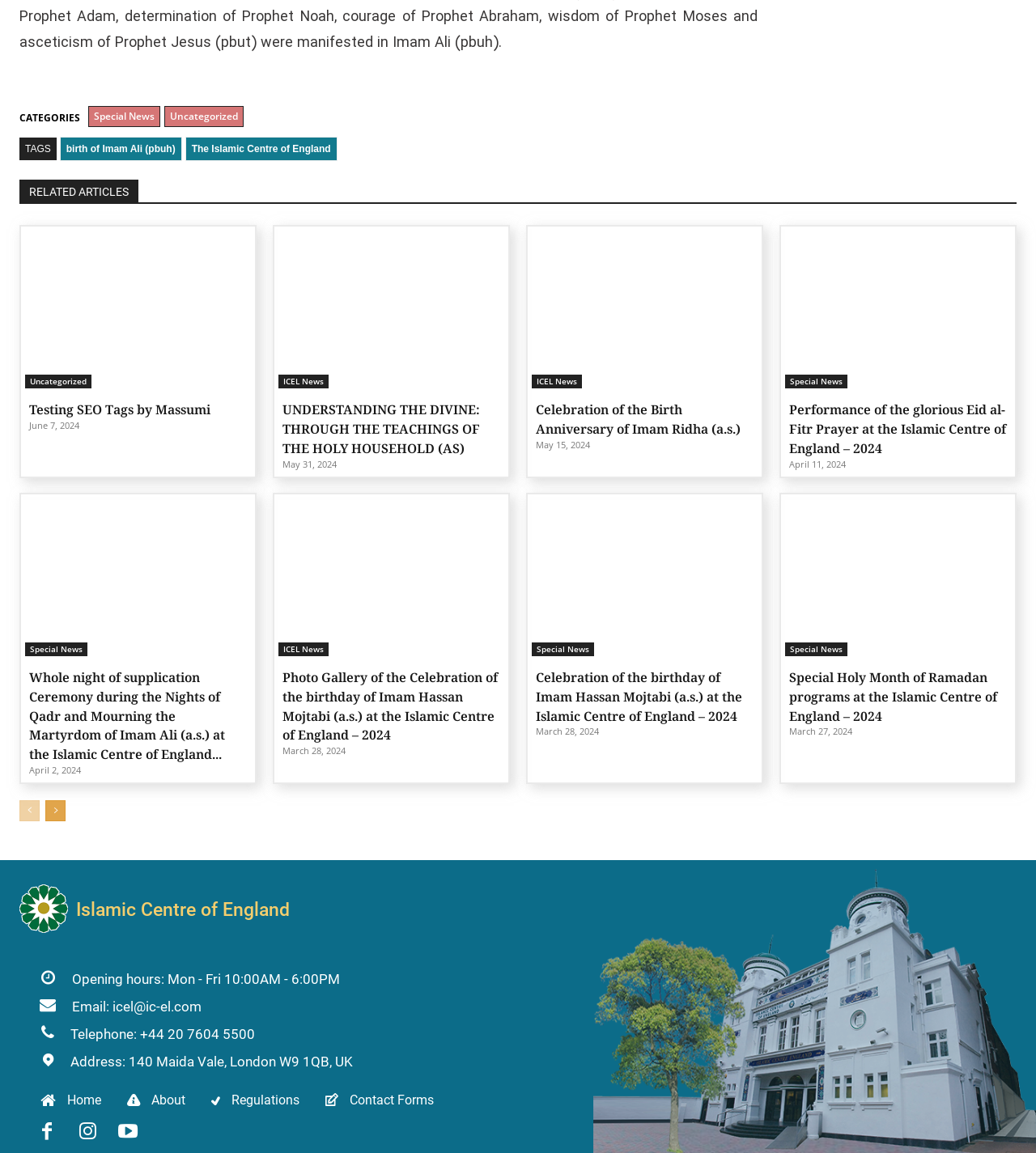Find the coordinates for the bounding box of the element with this description: "parent_node: Email: icel@ic-el.com aria-label="icon_box"".

[0.038, 0.864, 0.195, 0.884]